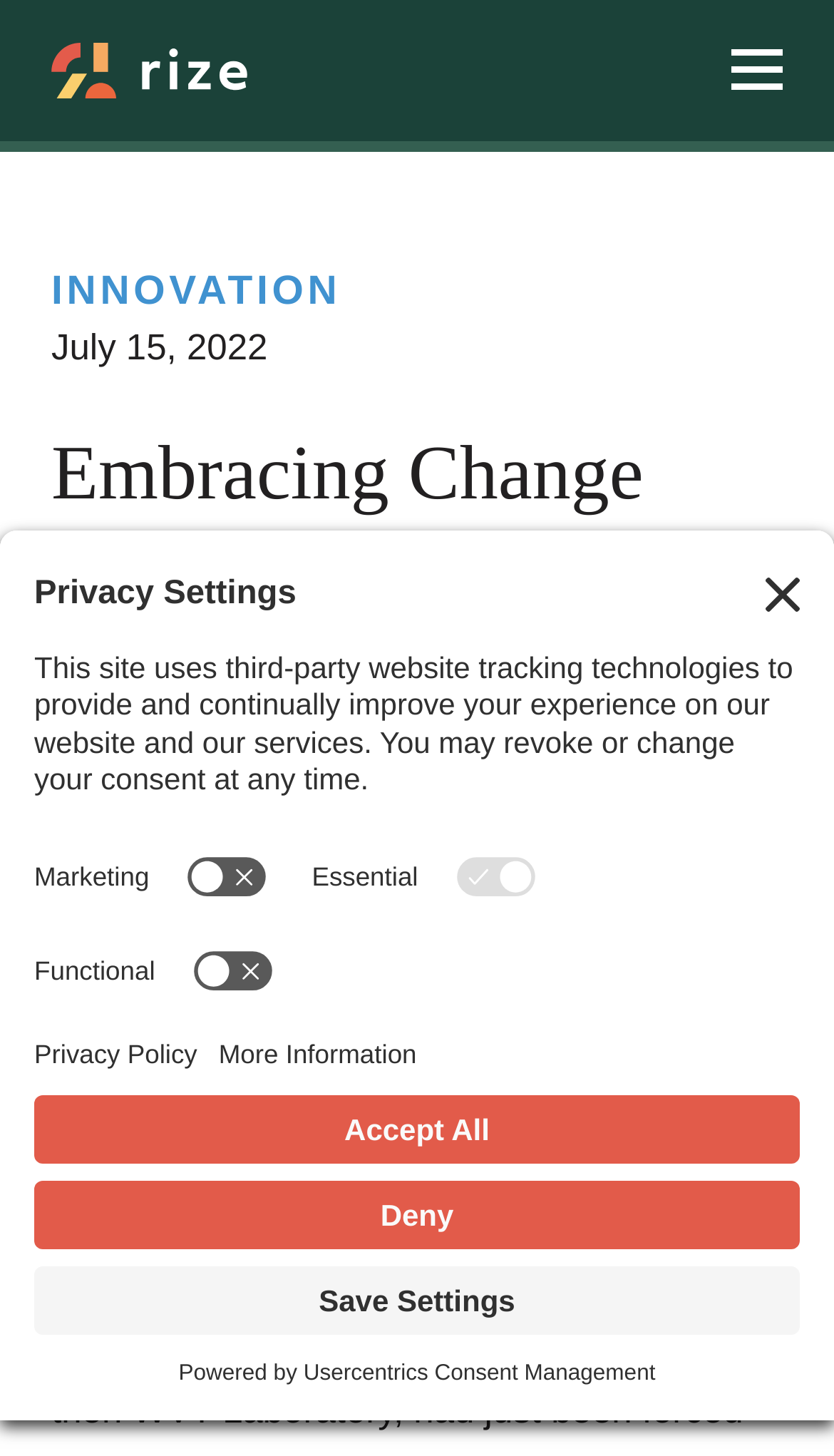Provide a single word or phrase answer to the question: 
What is the name of the laboratory?

Rize Laboratory